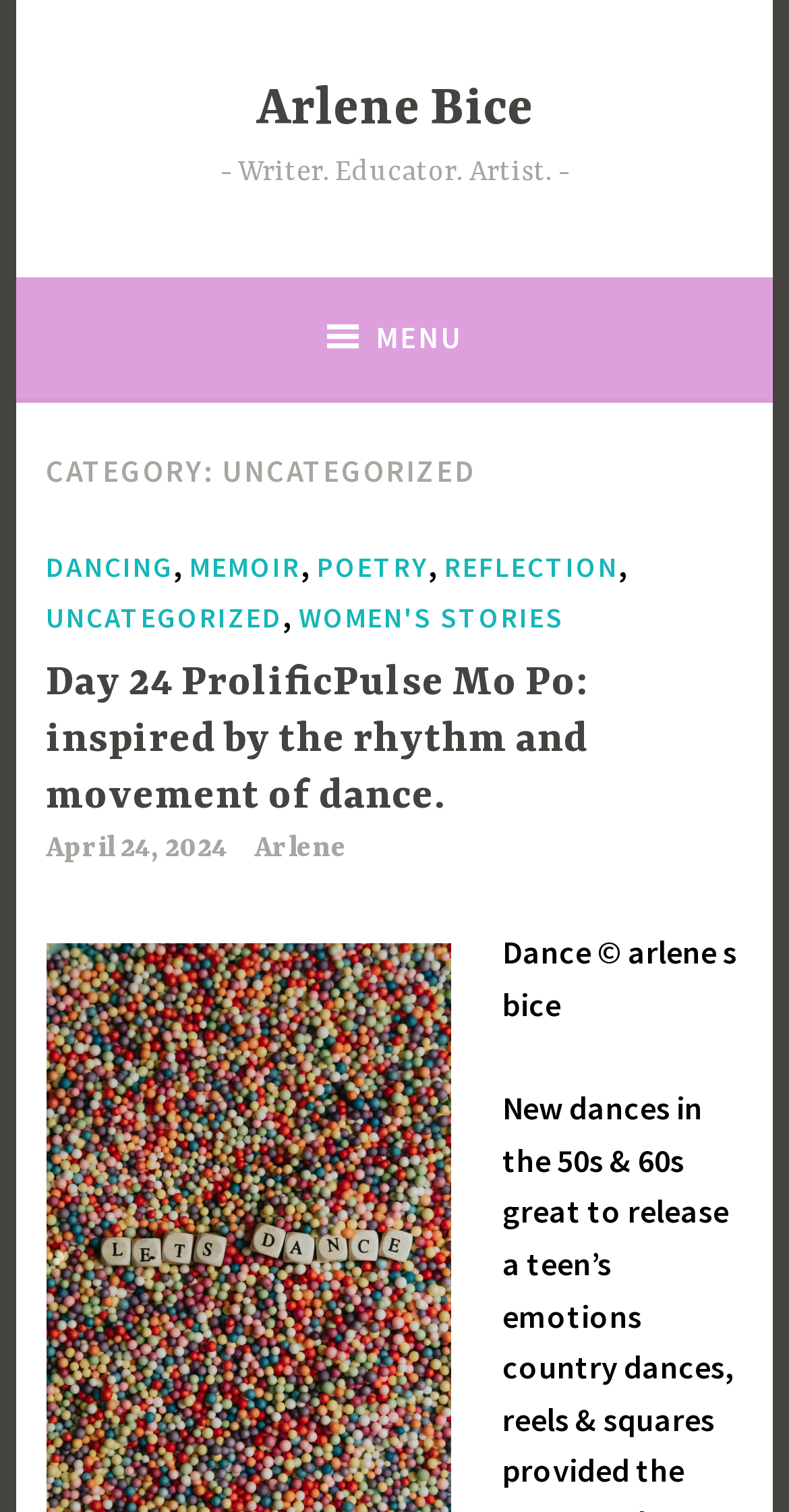Locate the bounding box coordinates of the element's region that should be clicked to carry out the following instruction: "Click on the menu button". The coordinates need to be four float numbers between 0 and 1, i.e., [left, top, right, bottom].

[0.414, 0.184, 0.586, 0.264]